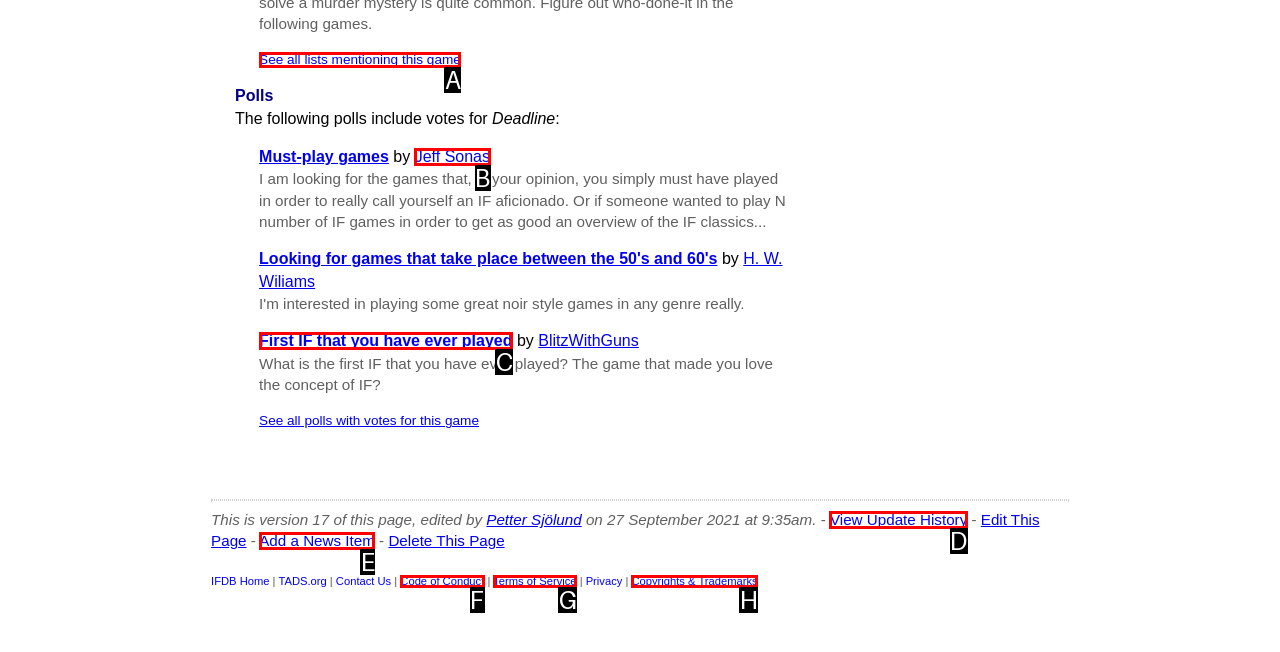Identify which HTML element matches the description: Terms of Service. Answer with the correct option's letter.

G